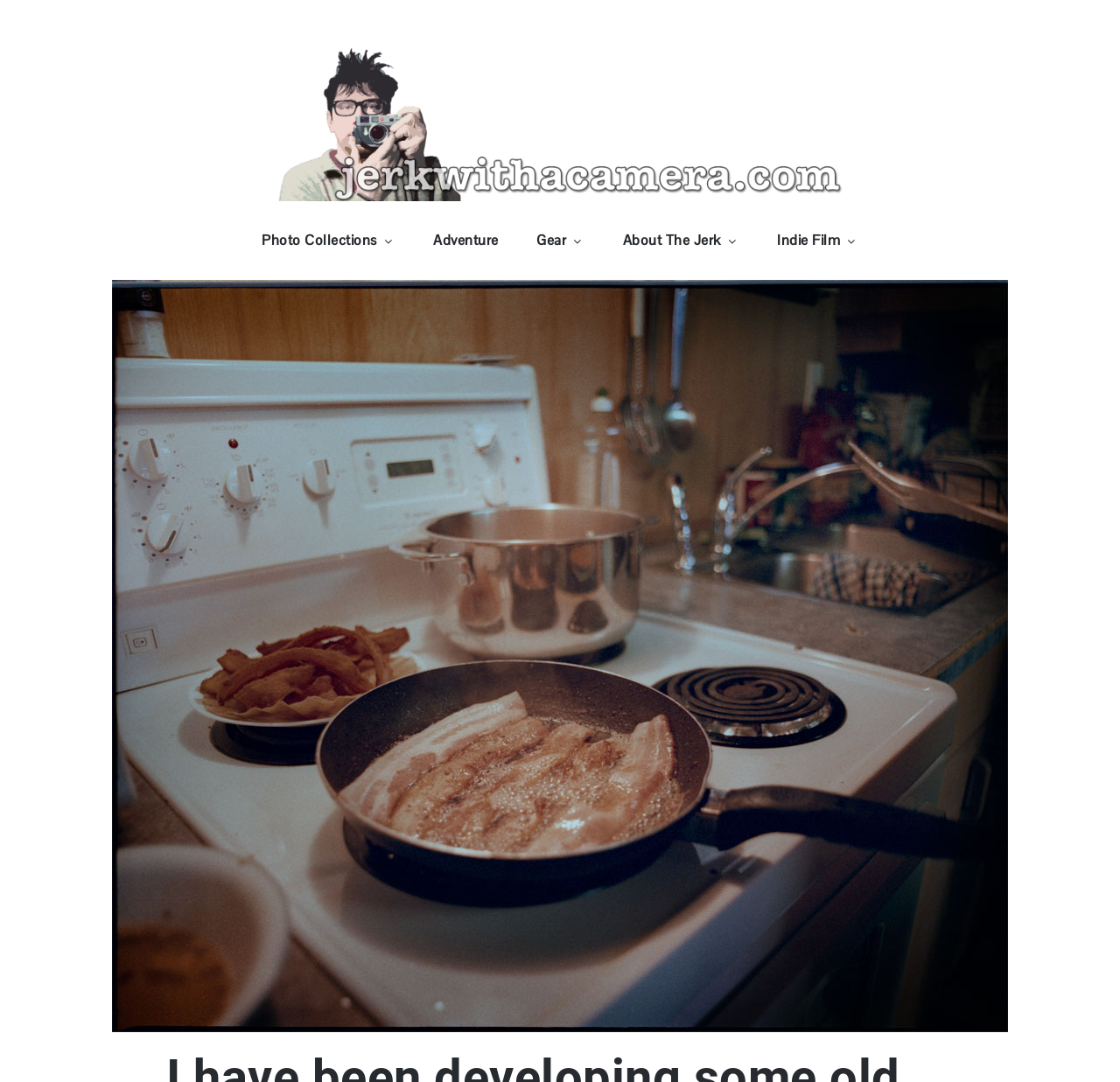What is the theme of the image at the bottom of the page?
Use the image to give a comprehensive and detailed response to the question.

The image at the bottom of the page has a description 'I have been developing some old film', which suggests that the theme of the image is related to old film development.